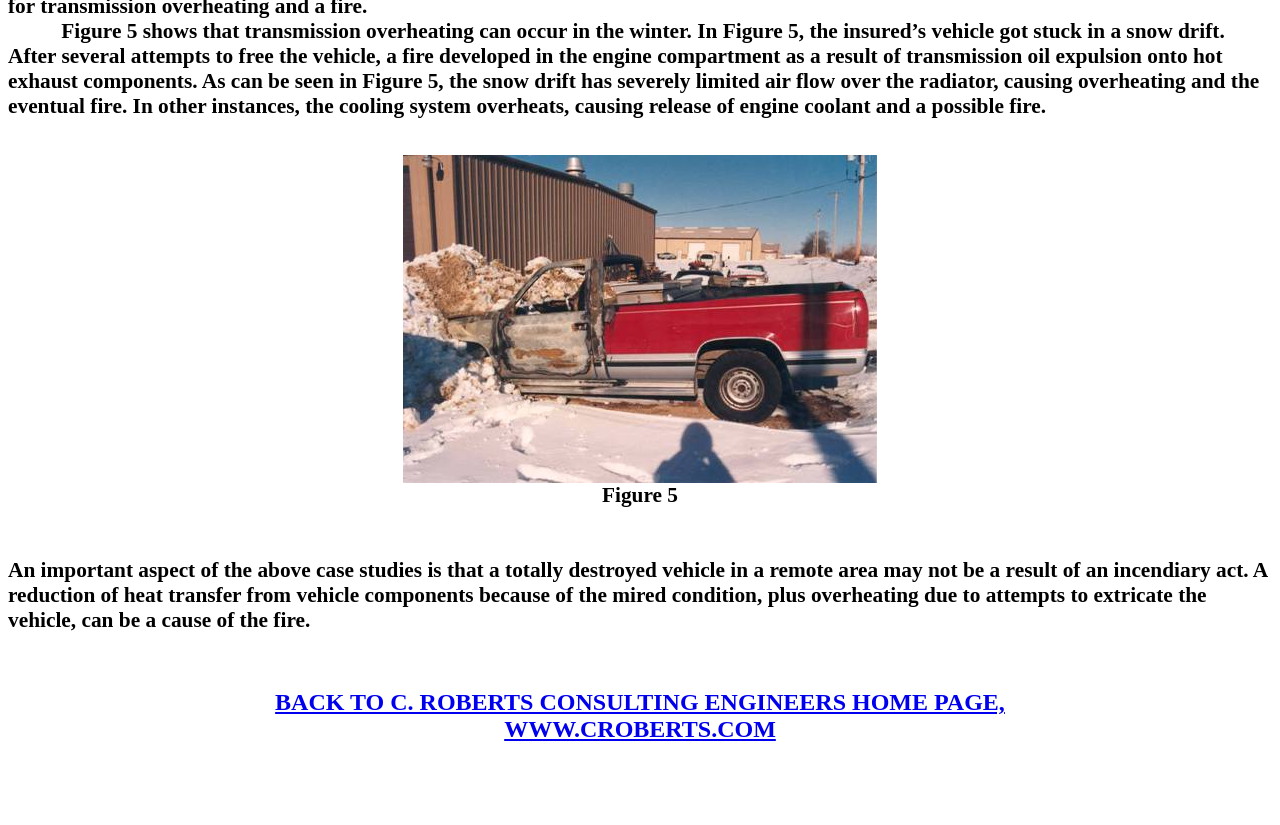Based on the image, give a detailed response to the question: What is the location of the link to the home page?

The link to the home page, 'BACK TO C. ROBERTS CONSULTING ENGINEERS HOME PAGE, WWW.CROBERTS.COM', is located at the bottom of the page, as indicated by its bounding box coordinates [0.006, 0.835, 0.994, 0.9].